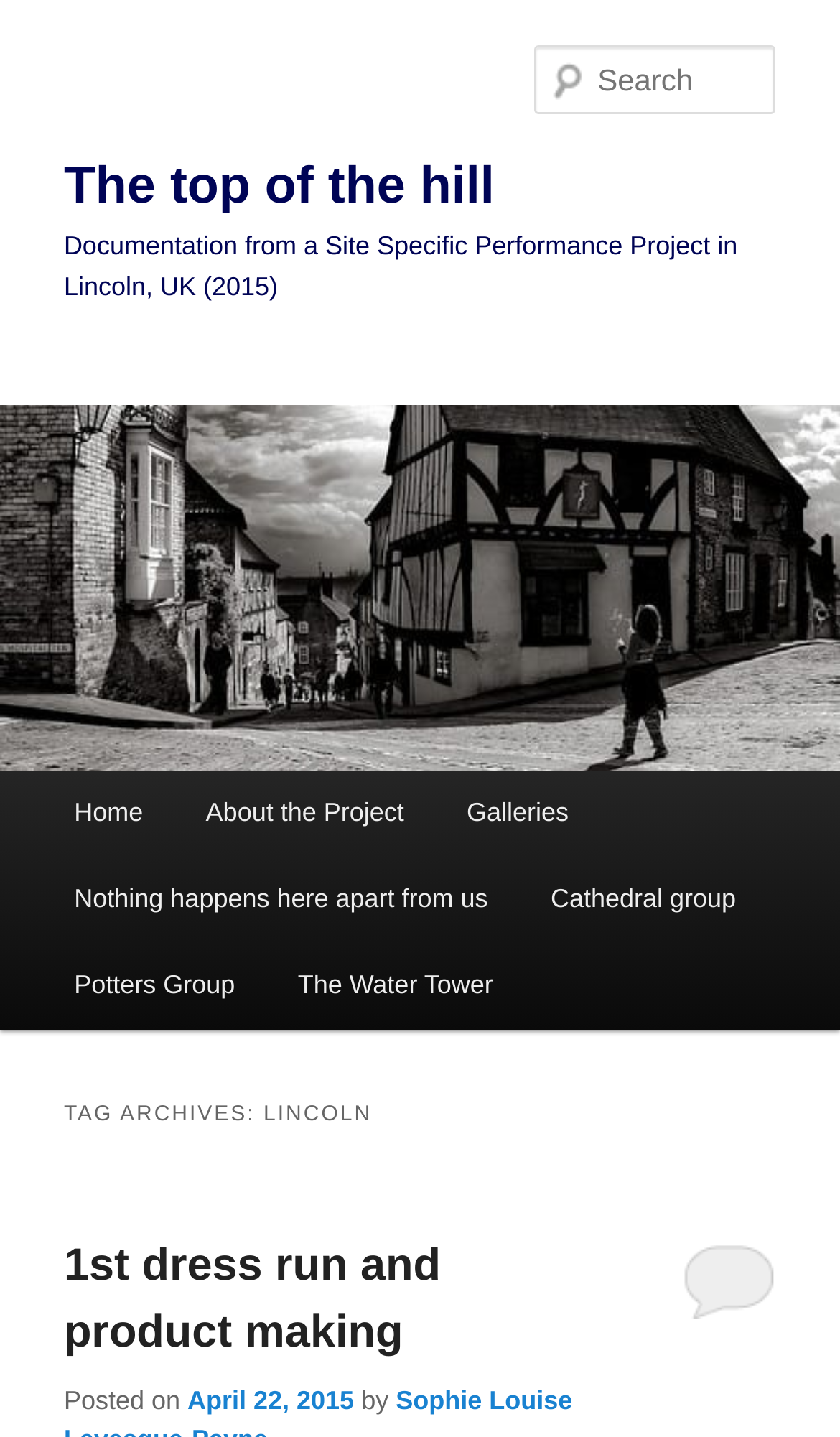Your task is to find and give the main heading text of the webpage.

The top of the hill